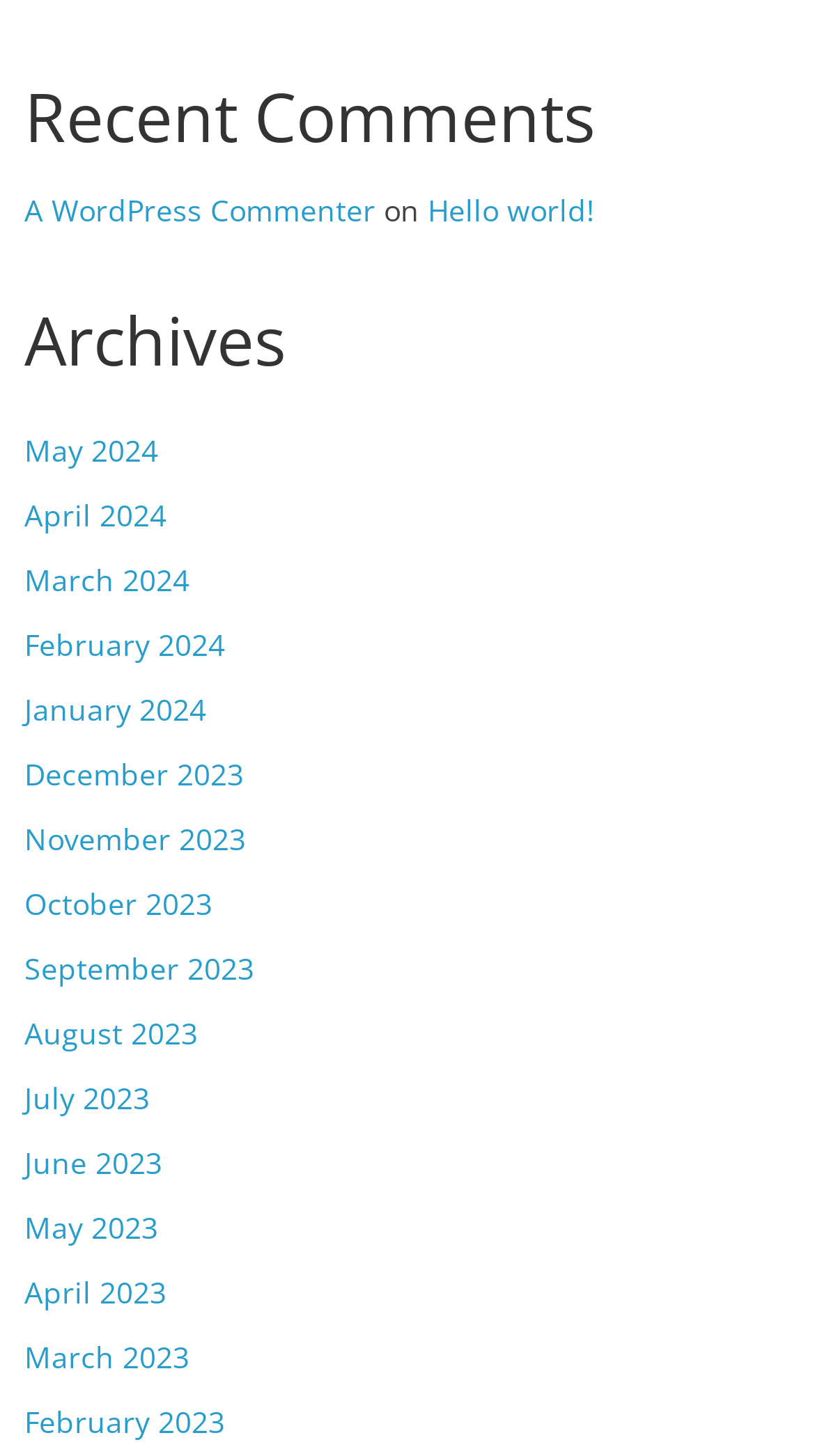Determine the bounding box coordinates of the section I need to click to execute the following instruction: "view recent comments". Provide the coordinates as four float numbers between 0 and 1, i.e., [left, top, right, bottom].

[0.03, 0.053, 0.97, 0.134]